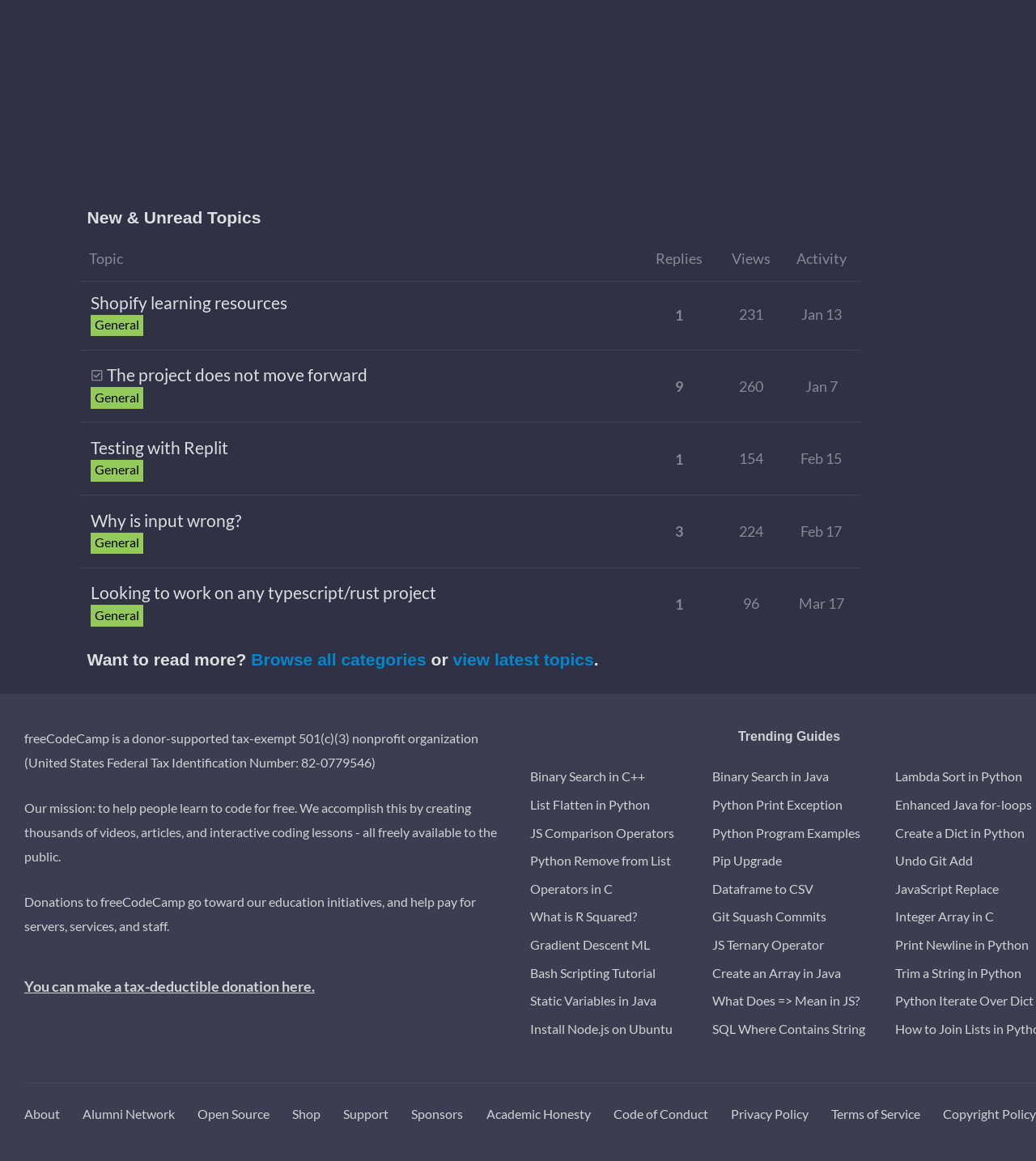Highlight the bounding box coordinates of the region I should click on to meet the following instruction: "Make a tax-deductible donation".

[0.023, 0.842, 0.304, 0.857]